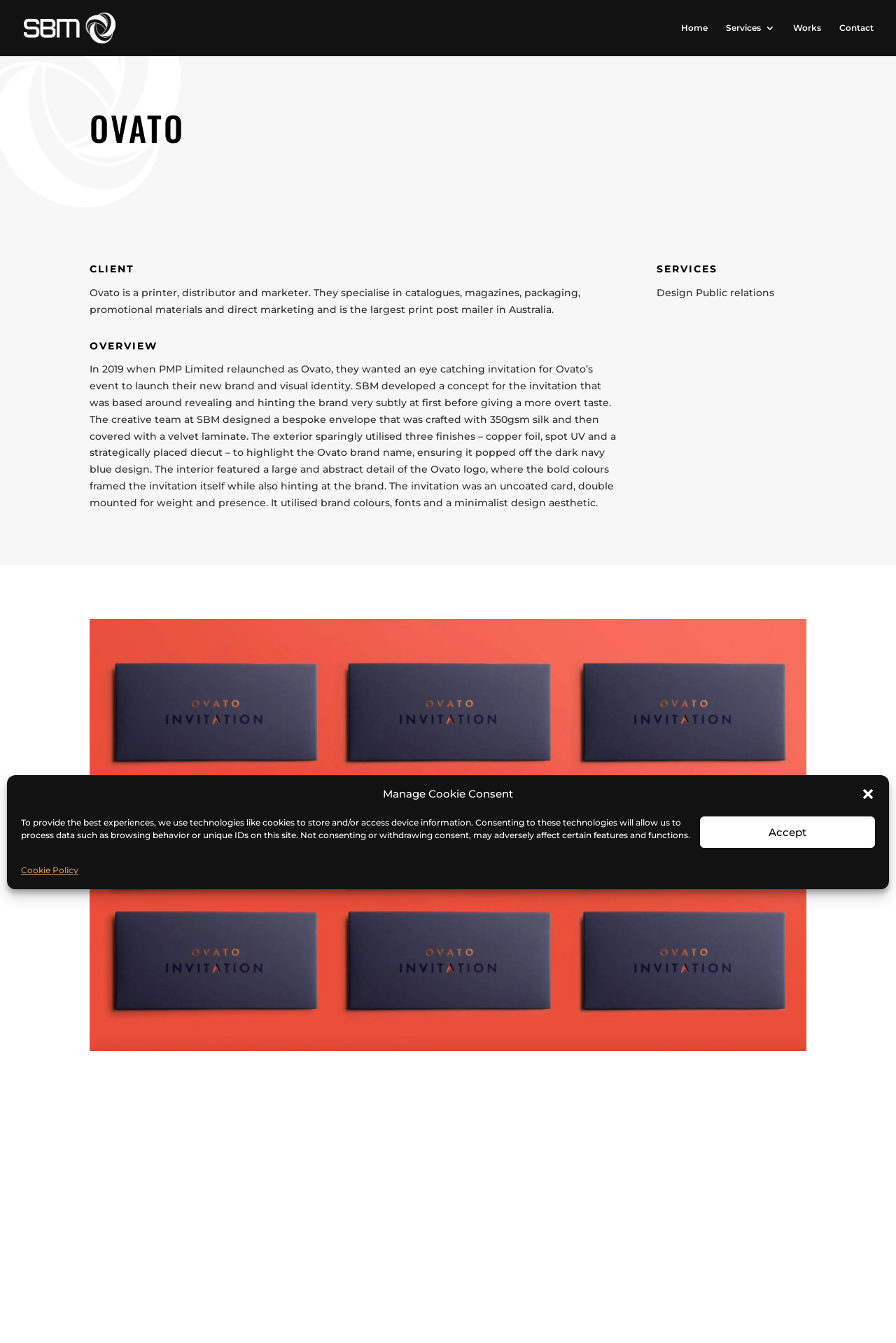Can you determine the bounding box coordinates of the area that needs to be clicked to fulfill the following instruction: "view the Works page"?

[0.885, 0.017, 0.916, 0.042]